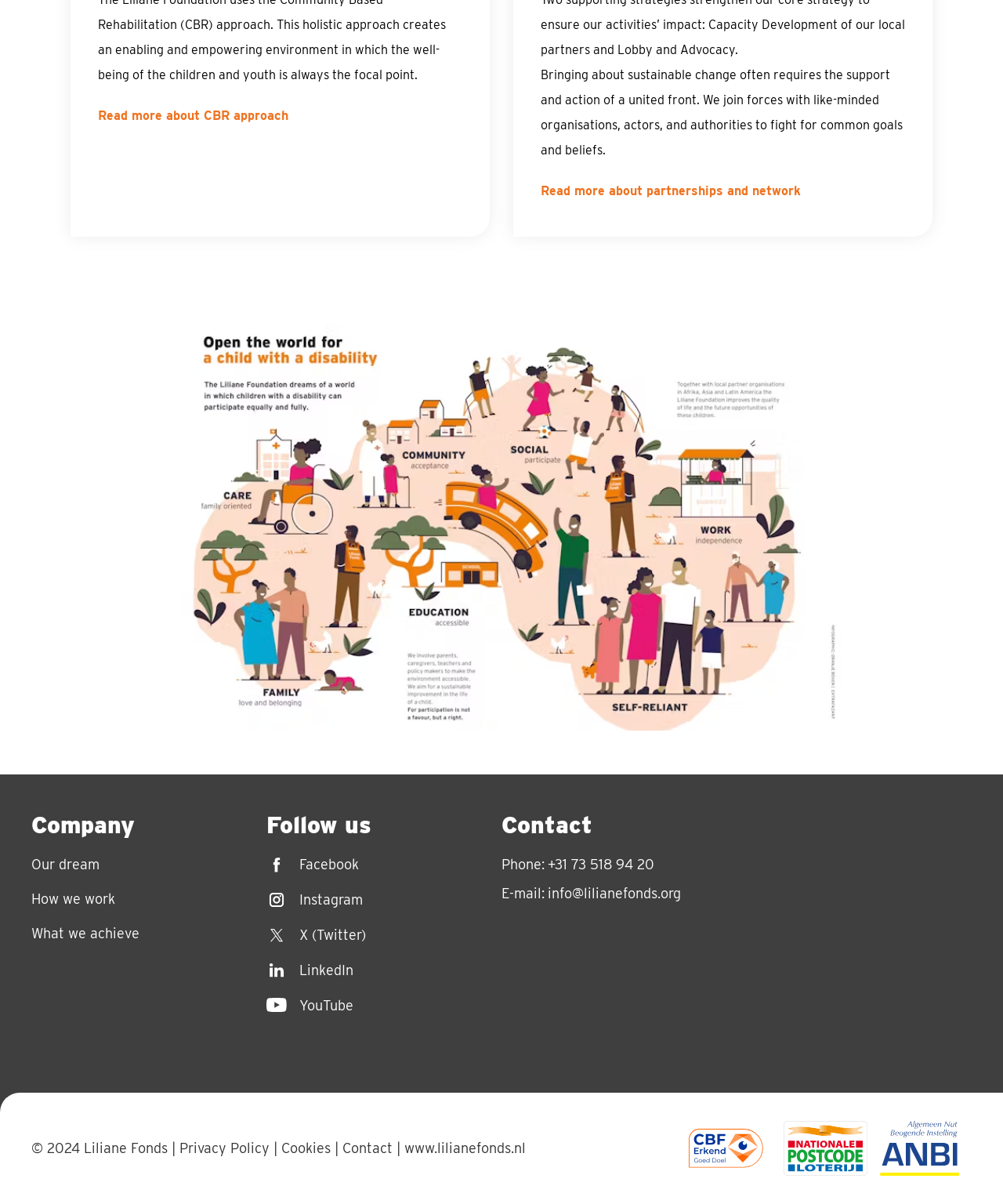Using the description: "Our dream", determine the UI element's bounding box coordinates. Ensure the coordinates are in the format of four float numbers between 0 and 1, i.e., [left, top, right, bottom].

[0.031, 0.709, 0.099, 0.727]